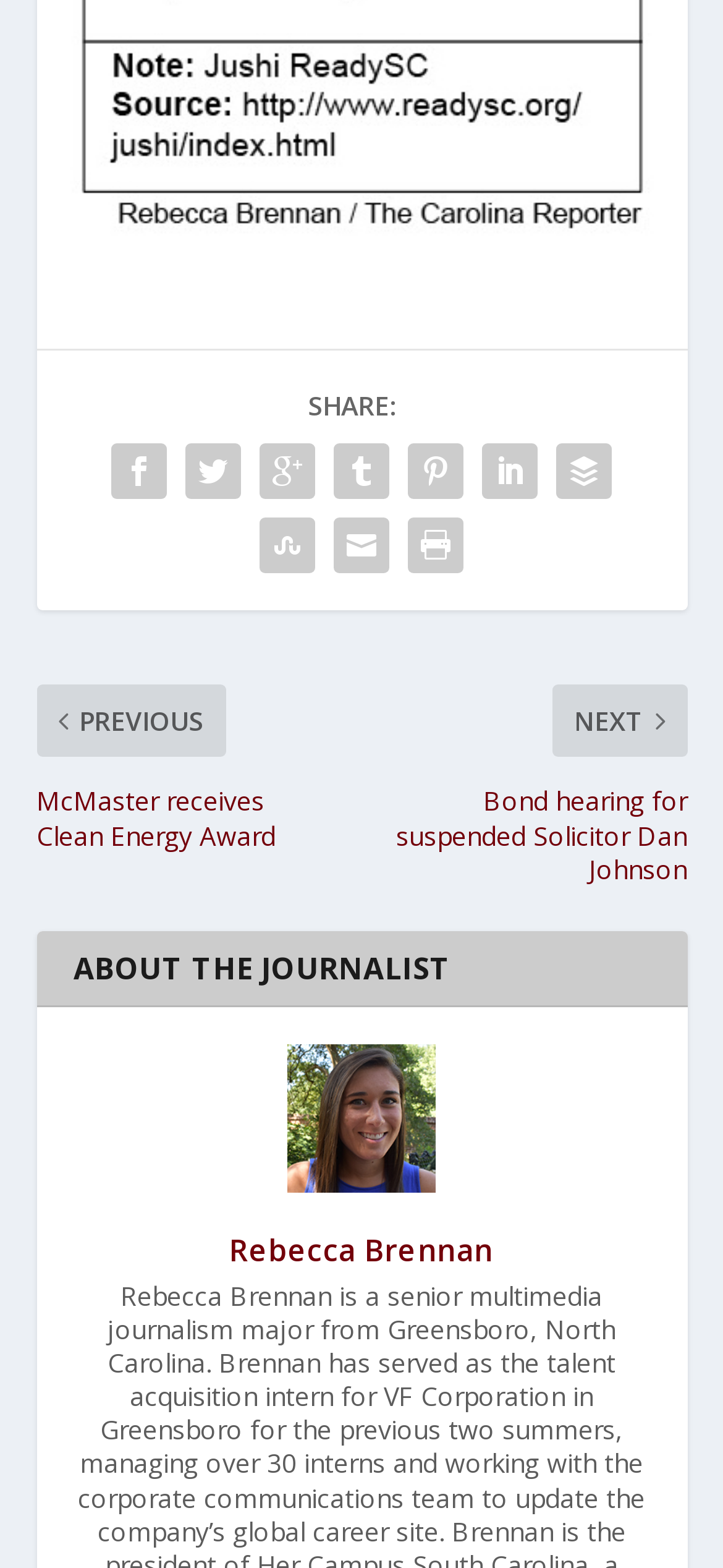Please locate the bounding box coordinates of the element that should be clicked to complete the given instruction: "Share content".

[0.426, 0.248, 0.549, 0.27]